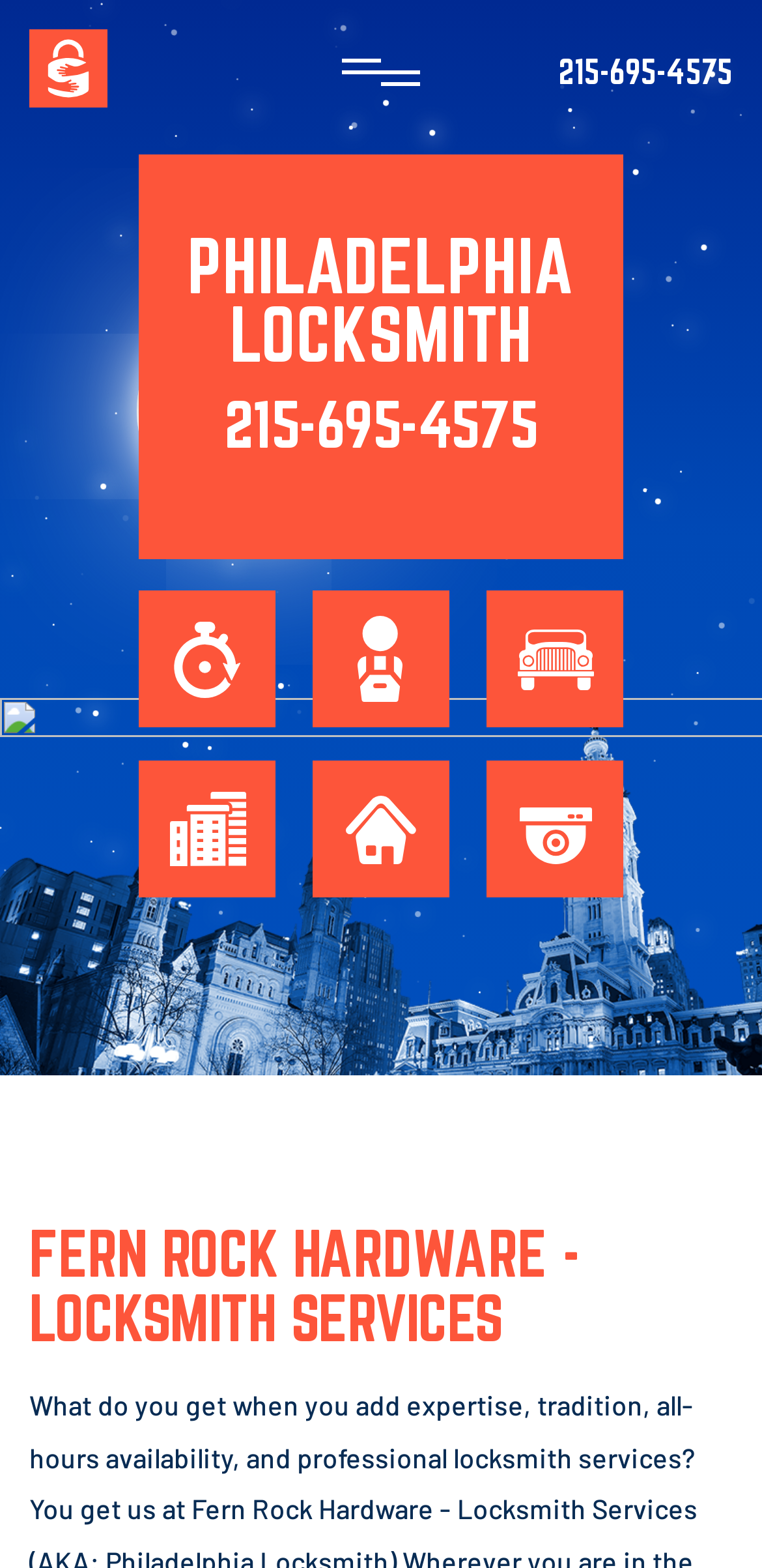Identify the bounding box coordinates of the element to click to follow this instruction: 'Explore SERVICES'. Ensure the coordinates are four float values between 0 and 1, provided as [left, top, right, bottom].

[0.359, 0.386, 0.641, 0.422]